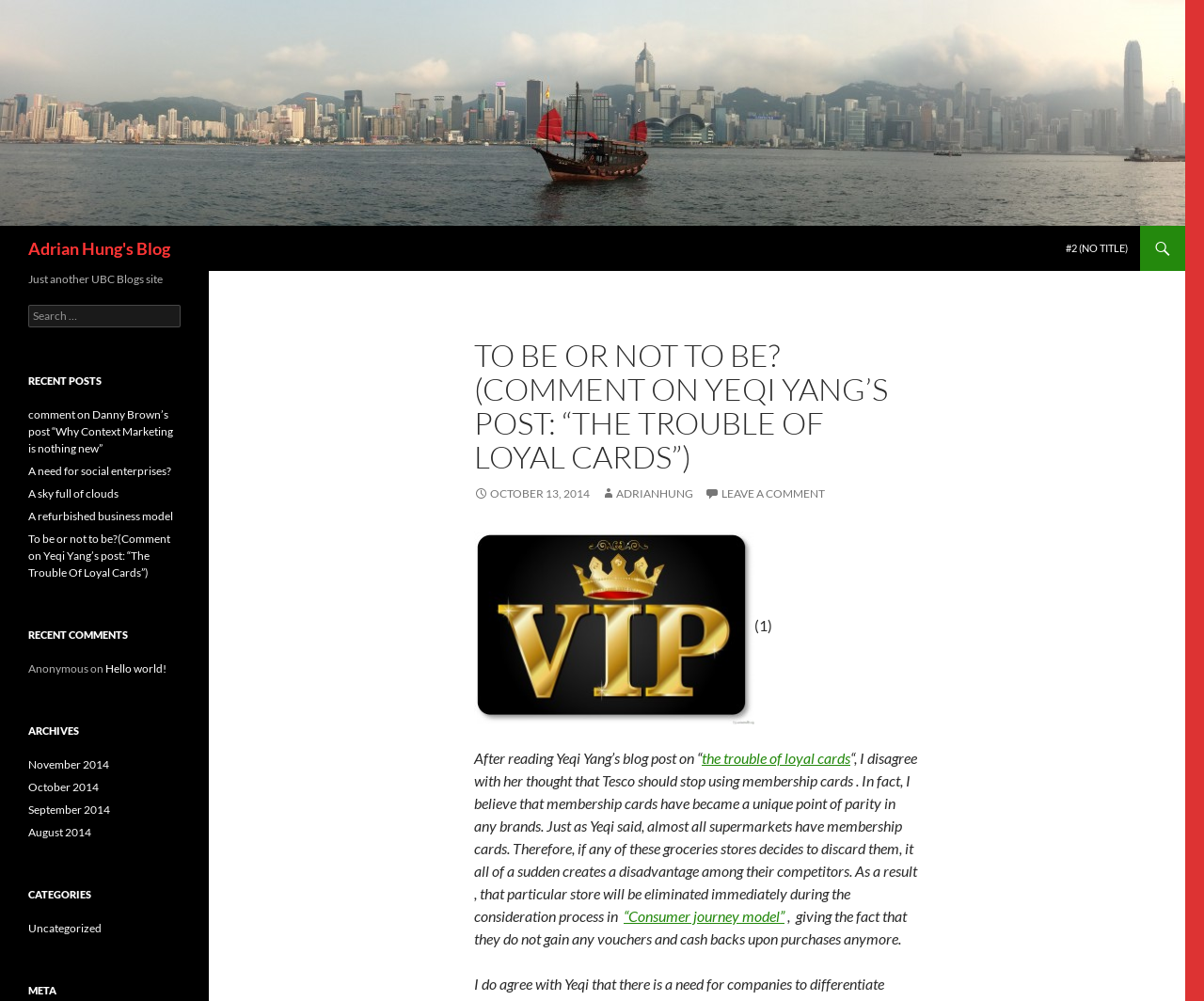Could you indicate the bounding box coordinates of the region to click in order to complete this instruction: "Read the recent post 'To be or not to be?'".

[0.876, 0.226, 0.946, 0.271]